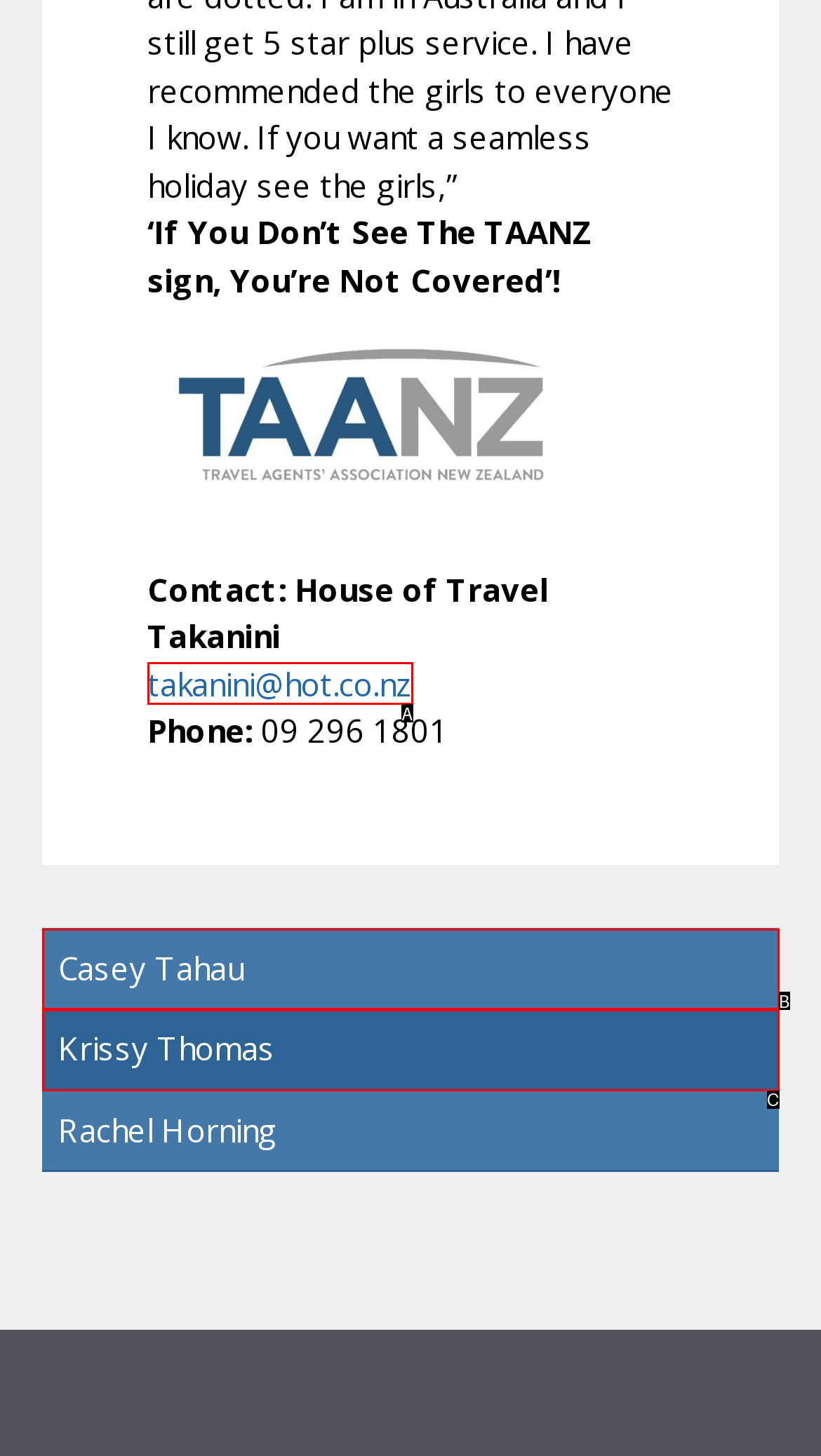Which option aligns with the description: Schito A.? Respond by selecting the correct letter.

None